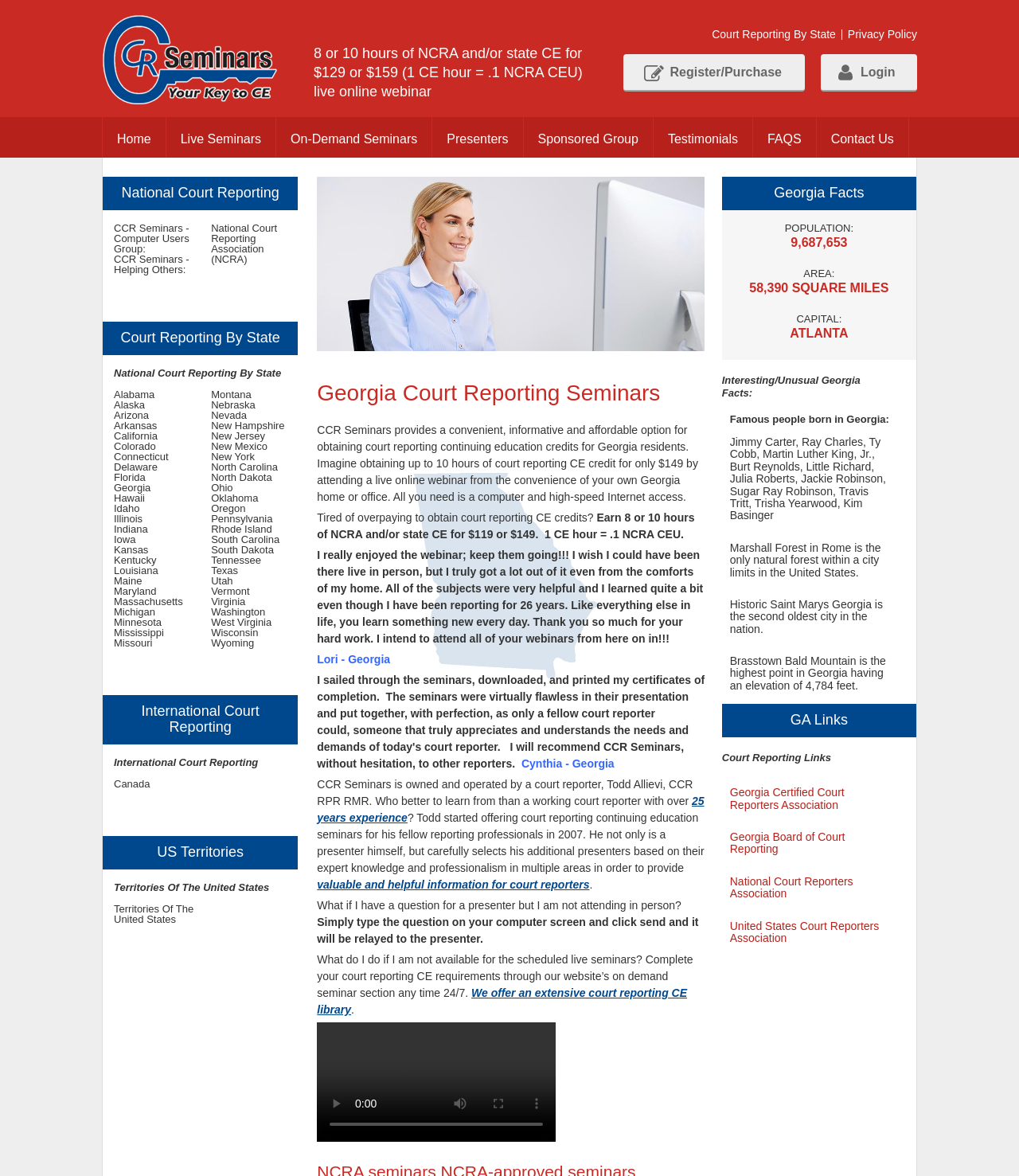Please provide a brief answer to the following inquiry using a single word or phrase:
What is the name of the court reporting seminar provider?

CCR Seminars